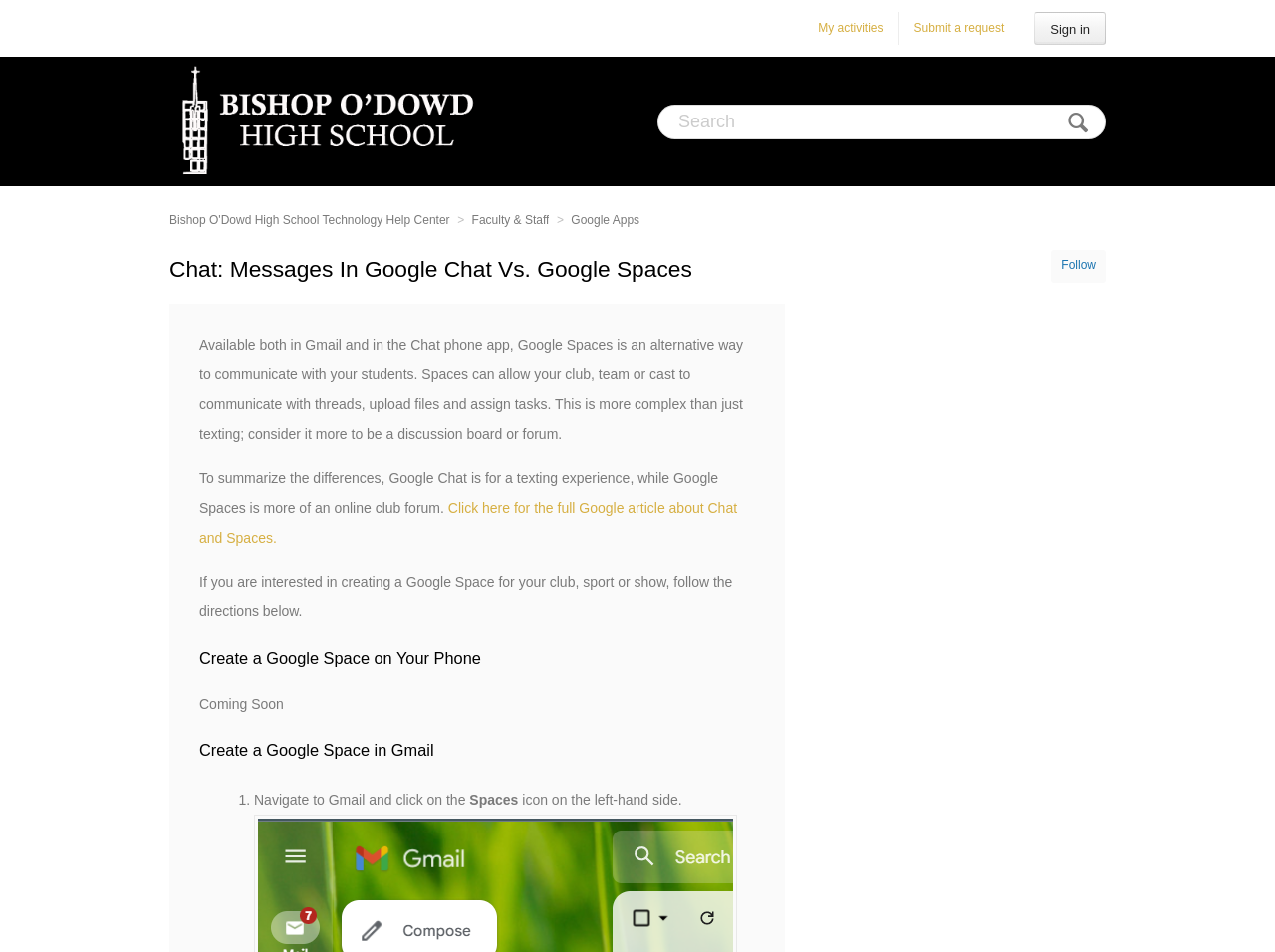What is the purpose of the 'Follow' button?
Utilize the image to construct a detailed and well-explained answer.

The webpage does not provide explicit information about the purpose of the 'Follow' button, so it is unclear what it is used for.